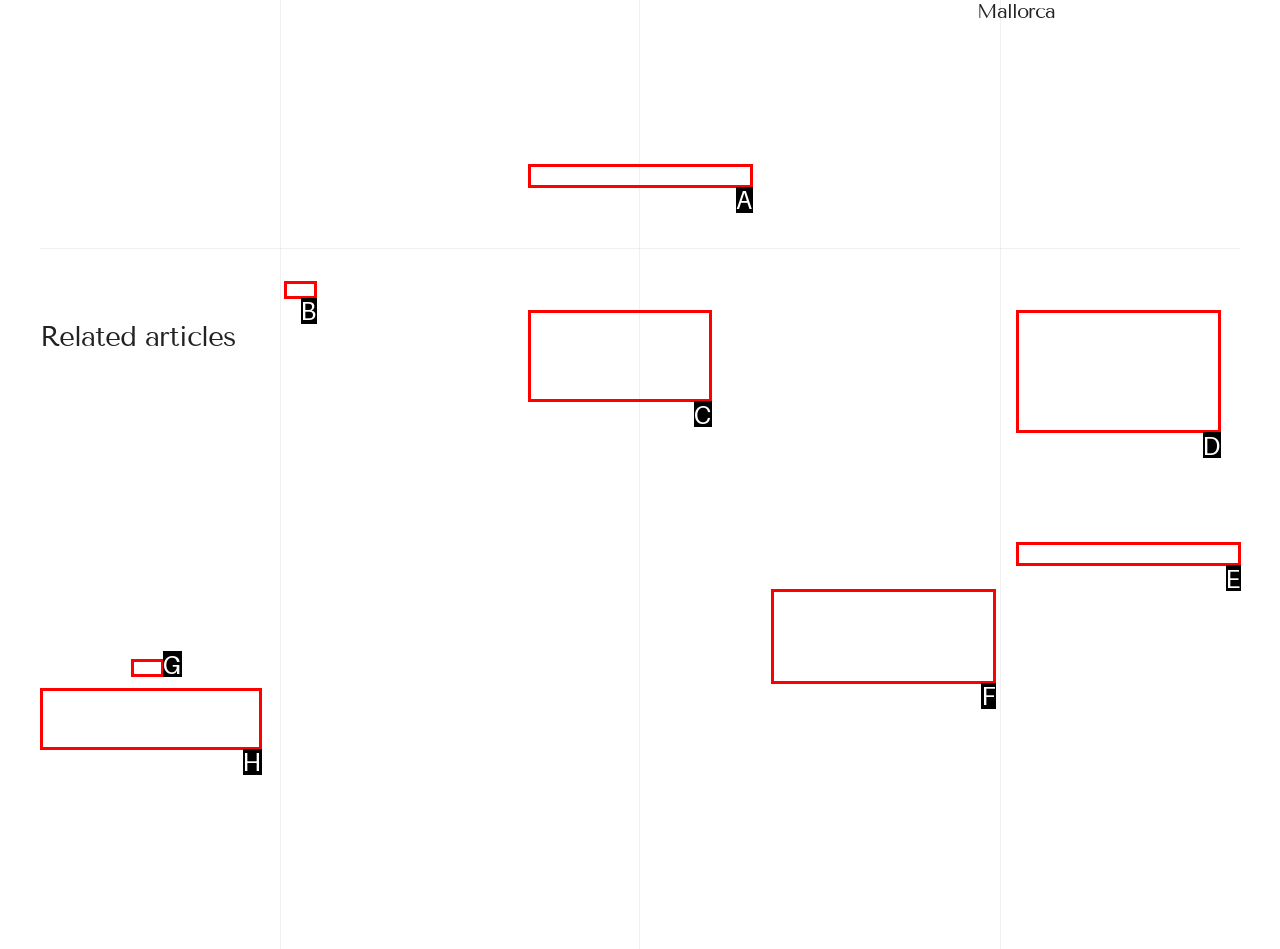Indicate which HTML element you need to click to complete the task: Search for something. Provide the letter of the selected option directly.

None